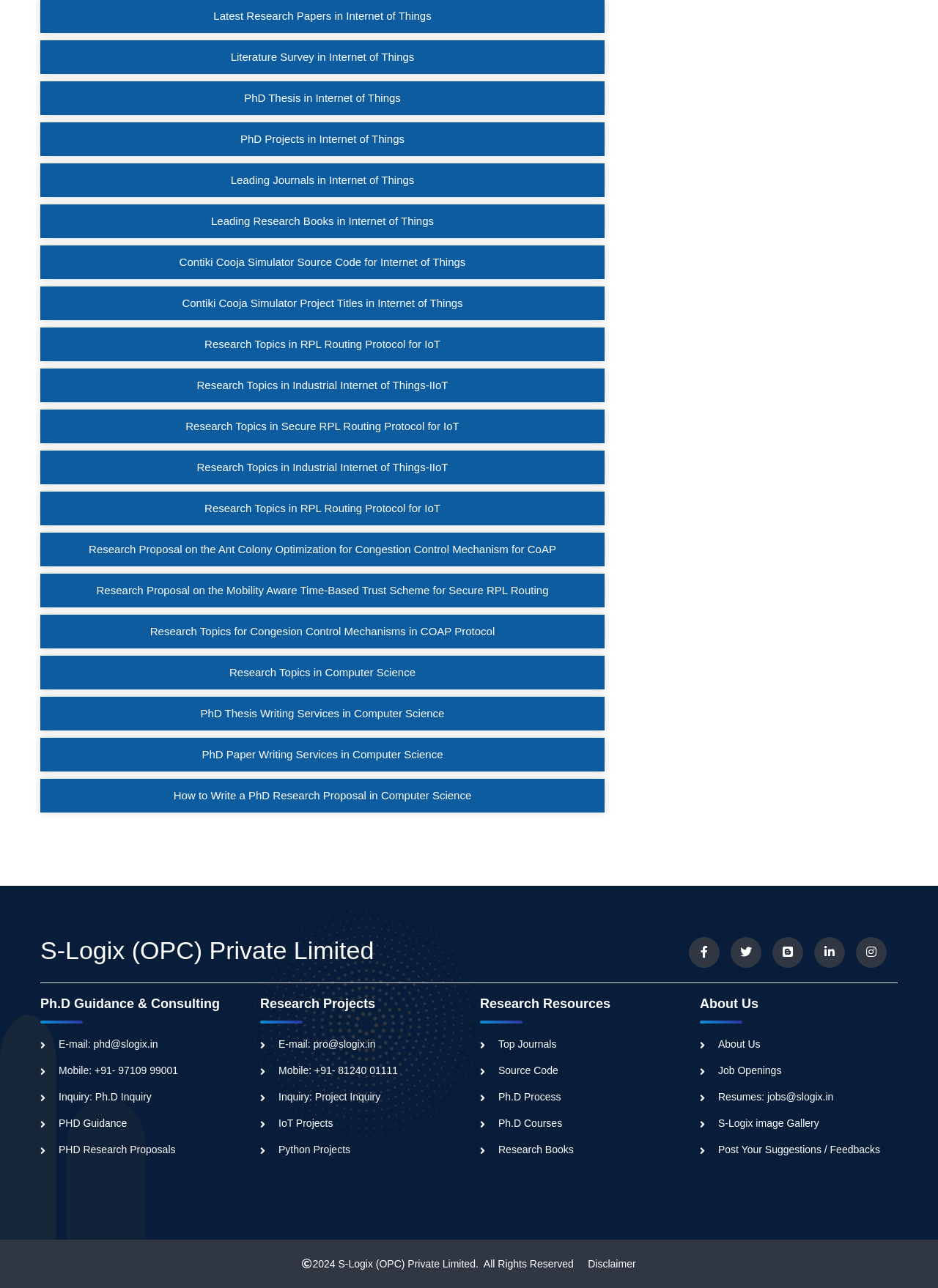Please locate the bounding box coordinates for the element that should be clicked to achieve the following instruction: "Contact through 'E-mail: phd@slogix.in'". Ensure the coordinates are given as four float numbers between 0 and 1, i.e., [left, top, right, bottom].

[0.043, 0.806, 0.168, 0.815]